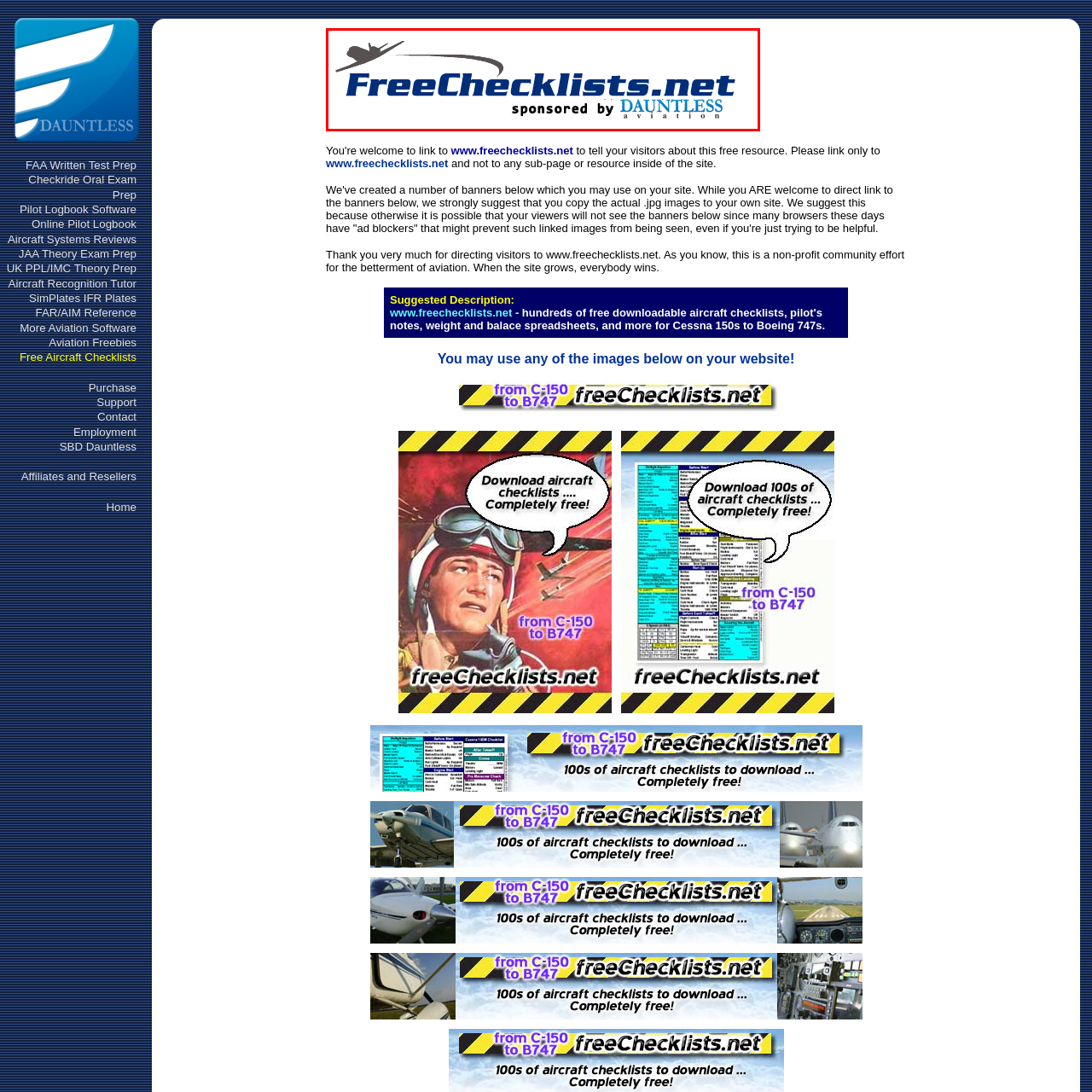What is the purpose of the aircraft silhouette?
Carefully look at the image inside the red bounding box and answer the question in a detailed manner using the visual details present.

The graphic silhouette of an aircraft in flight adds a dynamic touch, symbolizing aviation and supporting the website's focus on piloting resources, including free downloadable aircraft checklists.